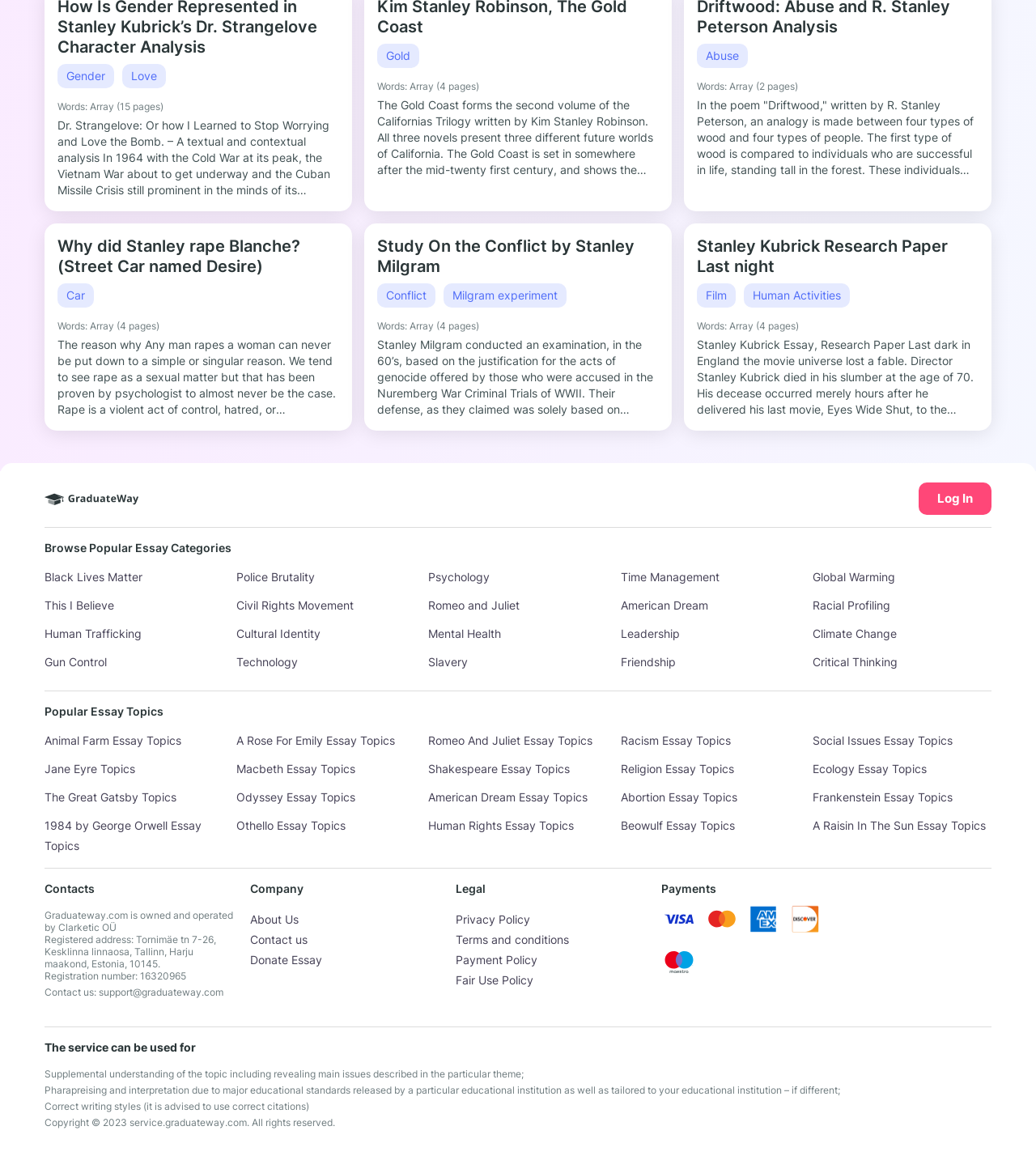Determine the bounding box coordinates for the clickable element required to fulfill the instruction: "Click on the 'Log In' button". Provide the coordinates as four float numbers between 0 and 1, i.e., [left, top, right, bottom].

[0.905, 0.424, 0.939, 0.438]